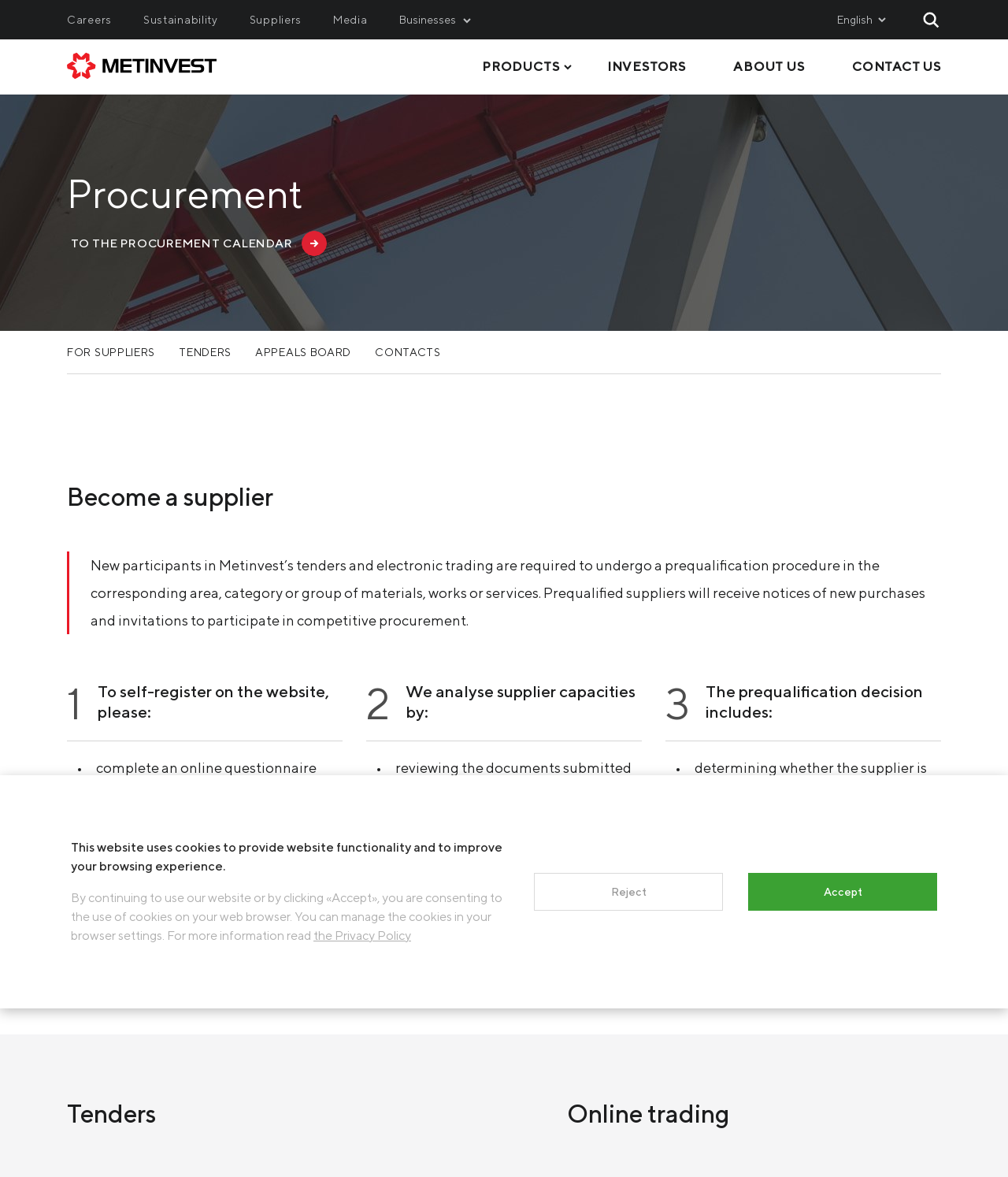Find the bounding box coordinates corresponding to the UI element with the description: "Contact". The coordinates should be formatted as [left, top, right, bottom], with values as floats between 0 and 1.

None